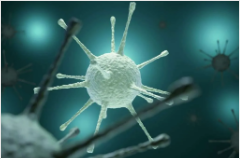Kindly respond to the following question with a single word or a brief phrase: 
What is the purpose of the image?

To highlight viral infections